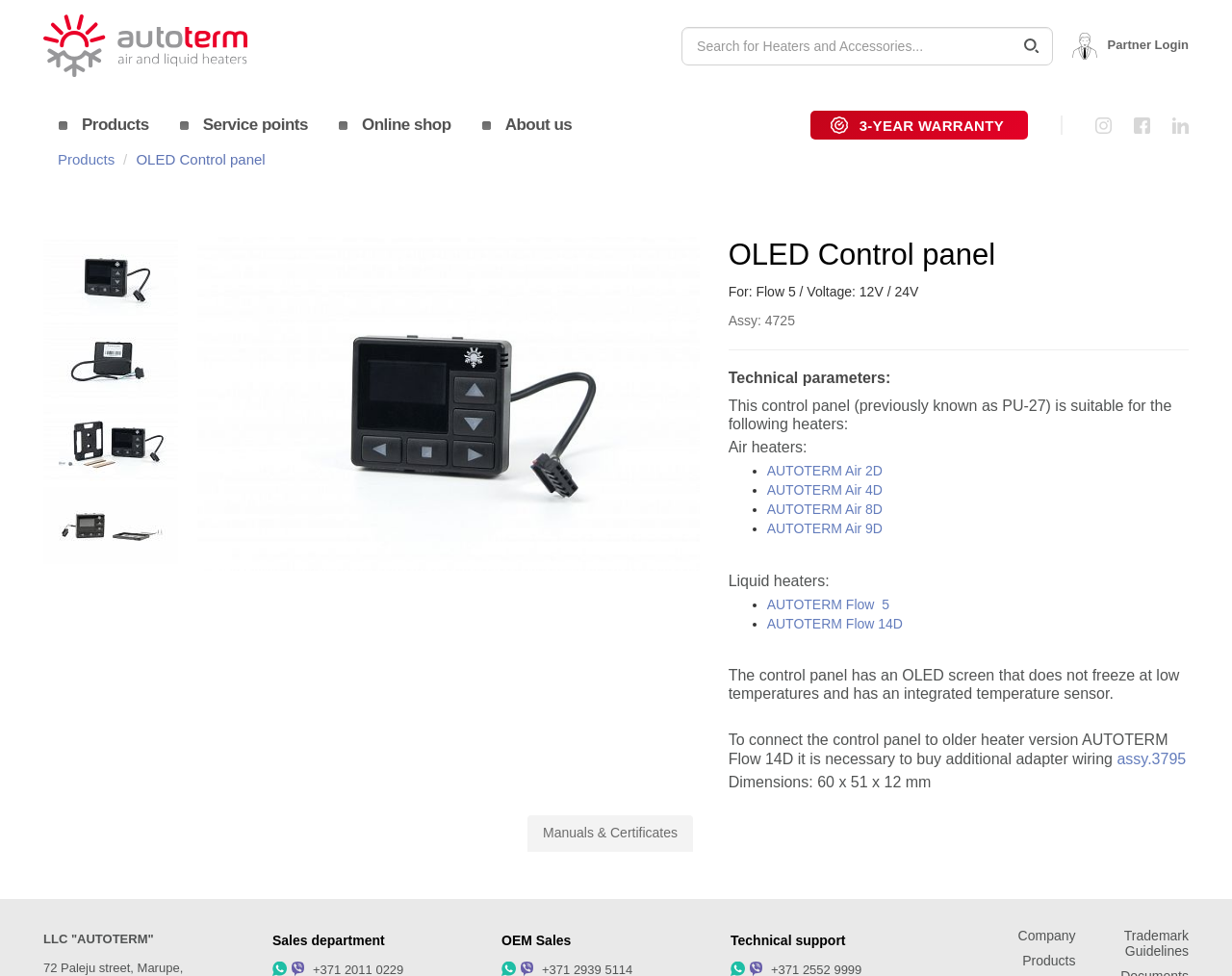What is the voltage of the air heaters?
Utilize the image to construct a detailed and well-explained answer.

I found this answer by examining the StaticText element with the text 'For: Flow 5 / Voltage: 12V / 24V' at coordinates [0.591, 0.291, 0.746, 0.307]. This indicates that the air heaters have a voltage of 12V or 24V.